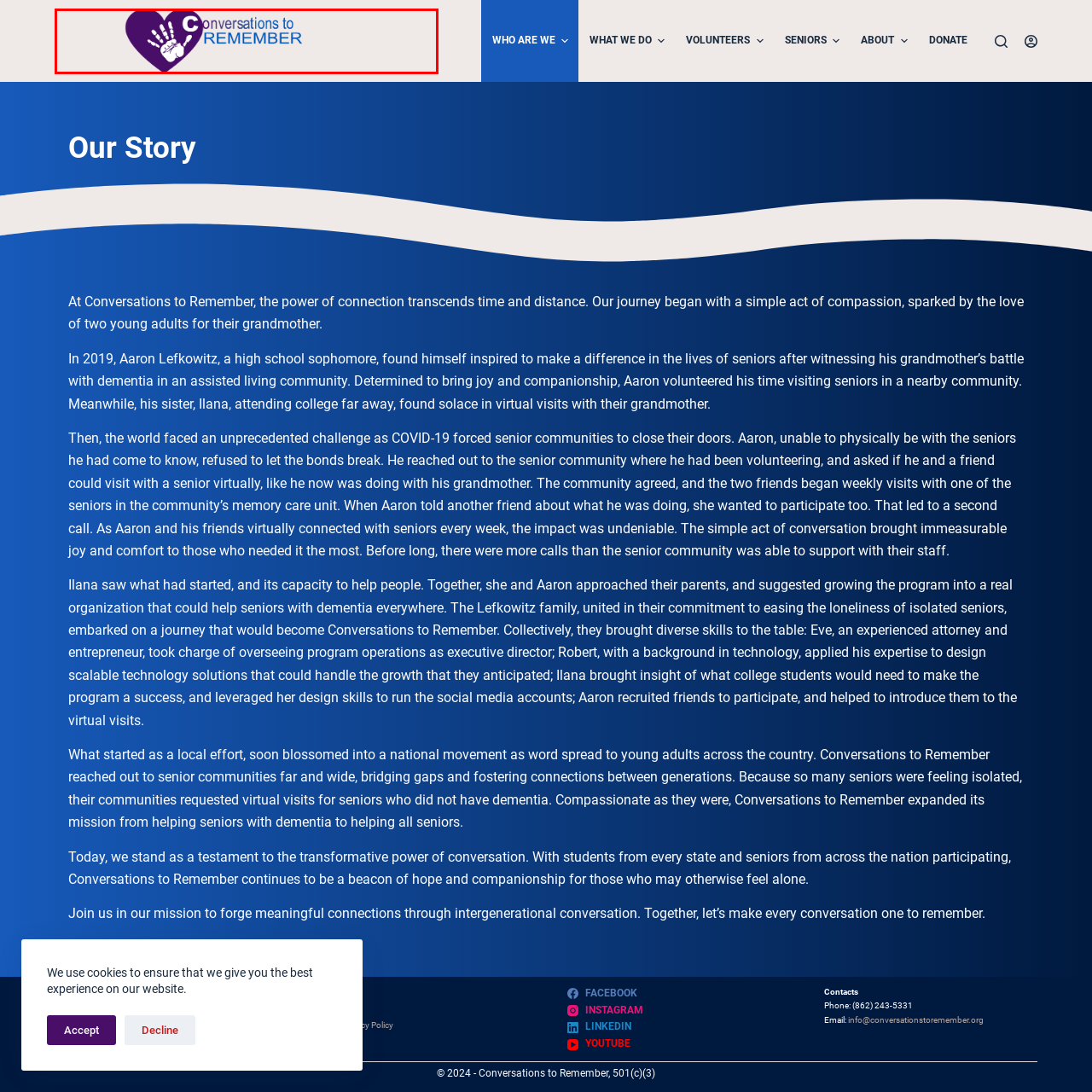What color is the heart in the logo?
Check the image inside the red boundary and answer the question using a single word or brief phrase.

Purple